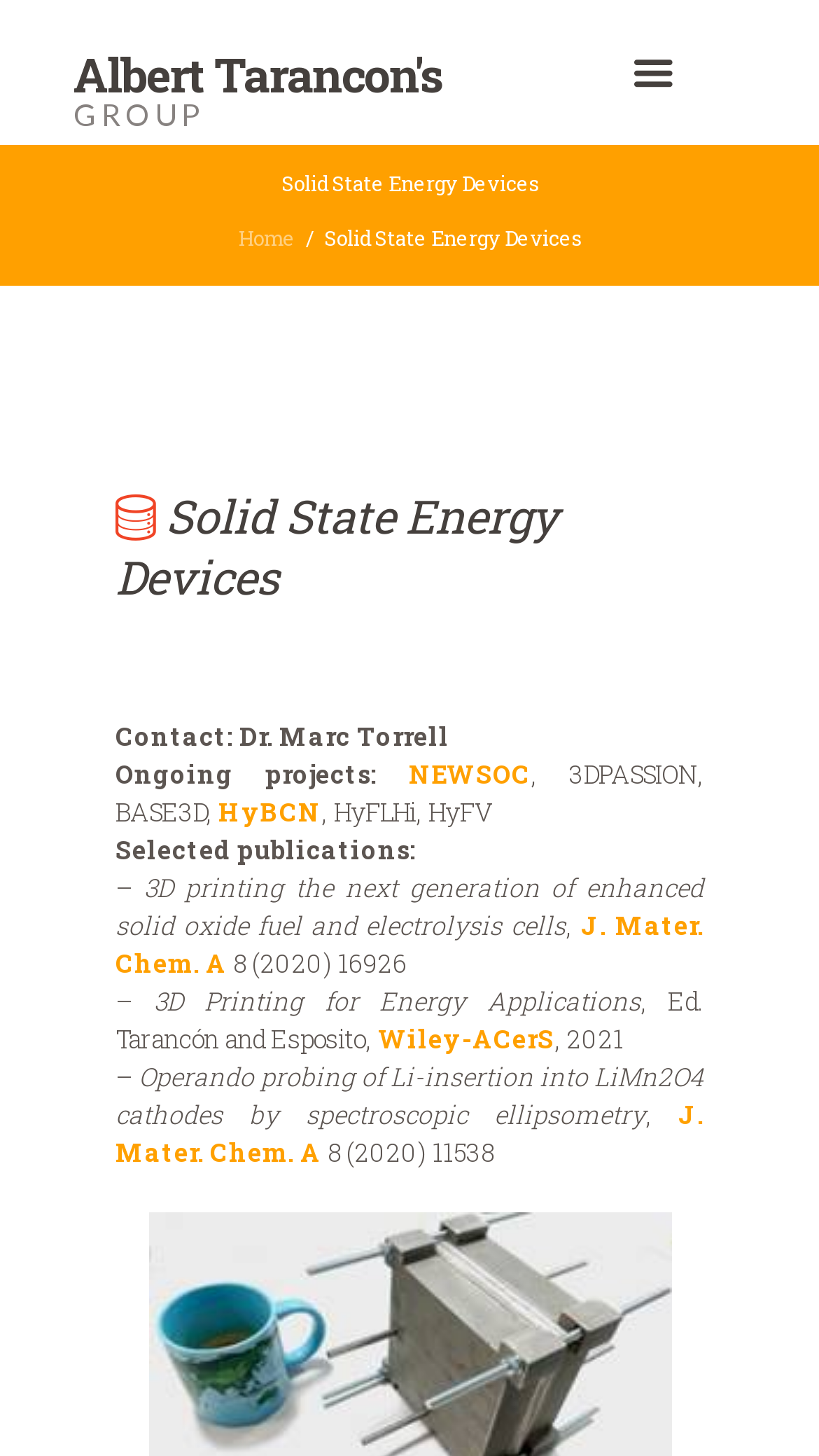What is the title of the publication about 3D printing?
Examine the image and give a concise answer in one word or a short phrase.

3D Printing for Energy Applications